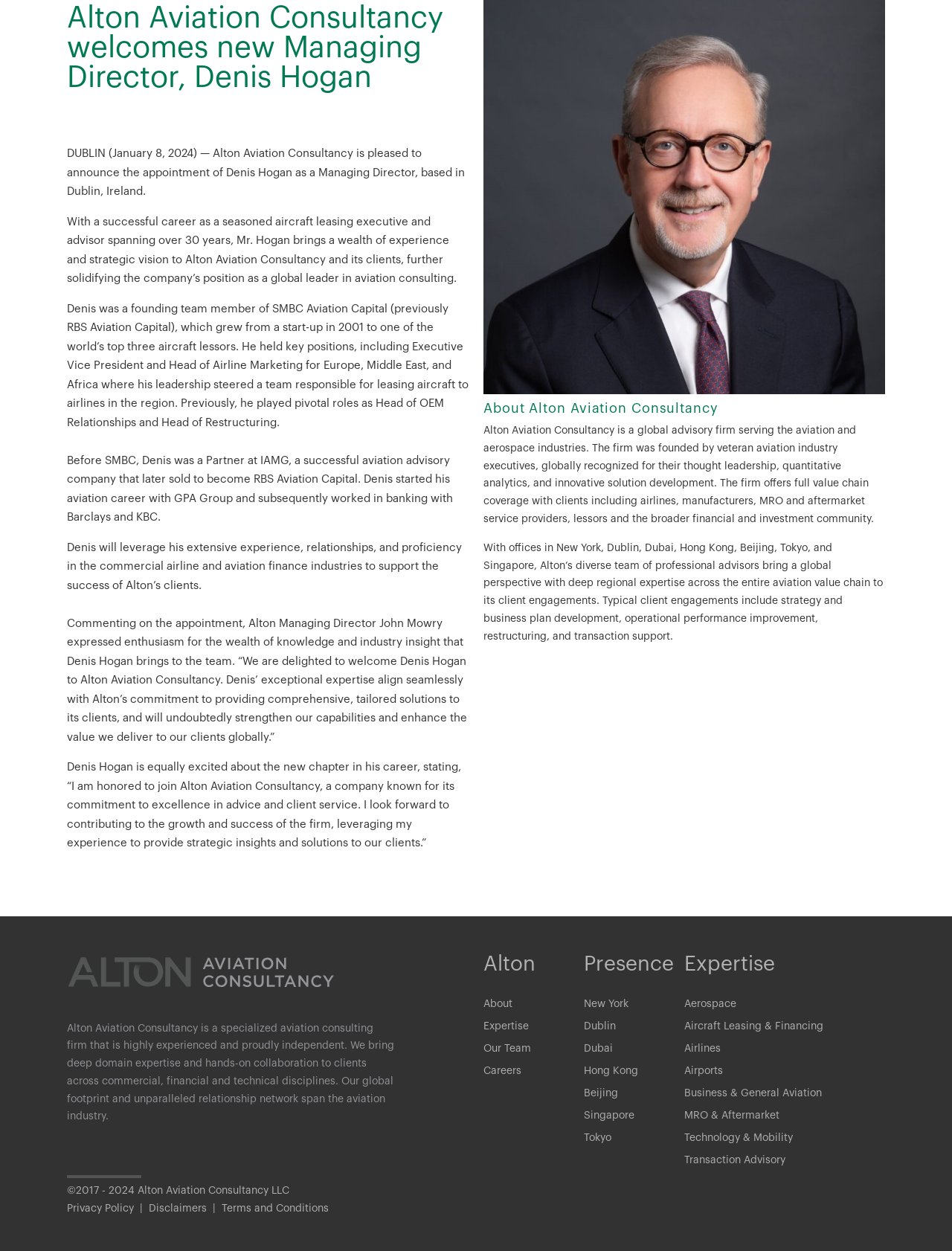Determine the bounding box coordinates of the UI element described by: "Business & General Aviation".

[0.719, 0.868, 0.93, 0.88]